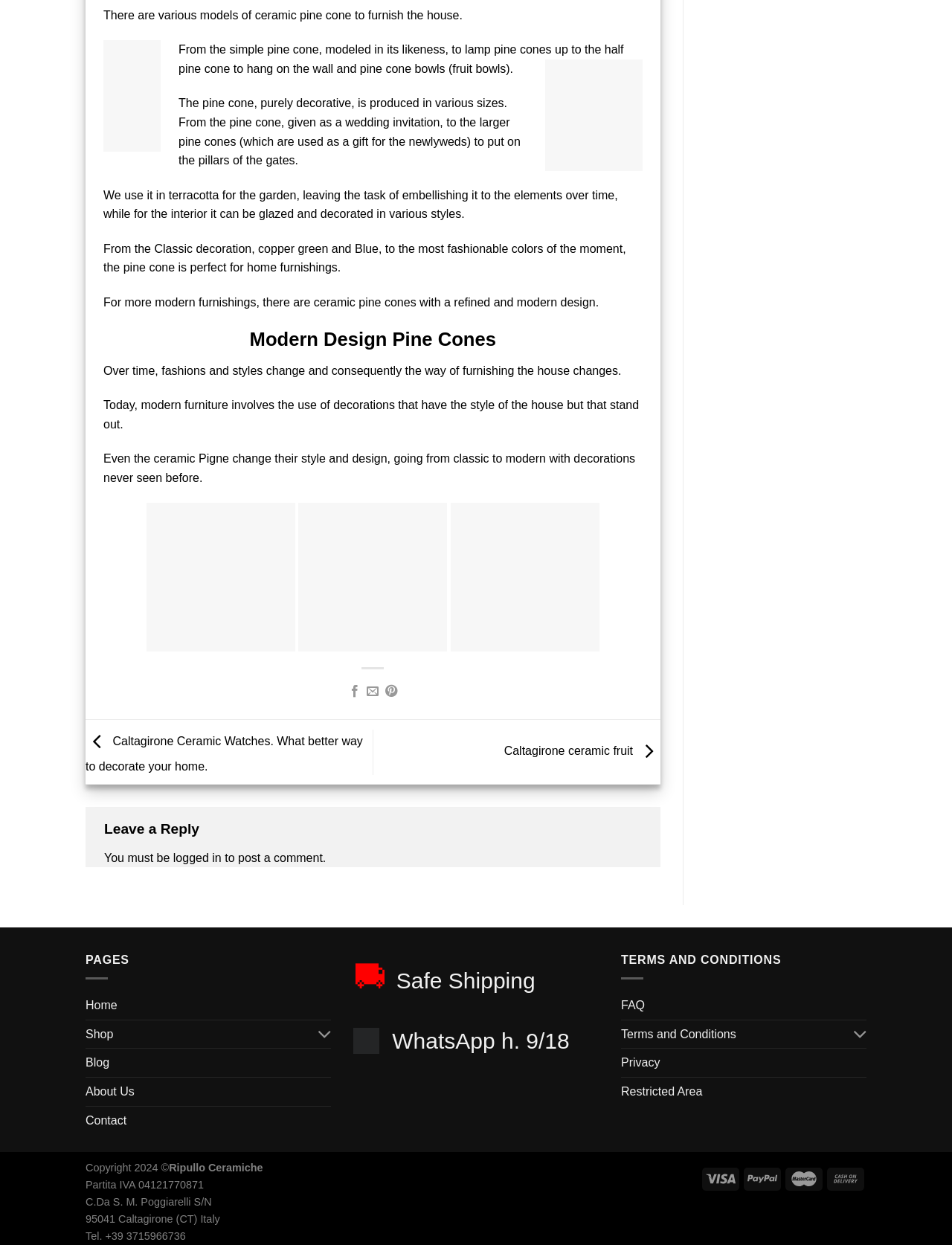From the element description: "Contact", extract the bounding box coordinates of the UI element. The coordinates should be expressed as four float numbers between 0 and 1, in the order [left, top, right, bottom].

[0.09, 0.889, 0.133, 0.911]